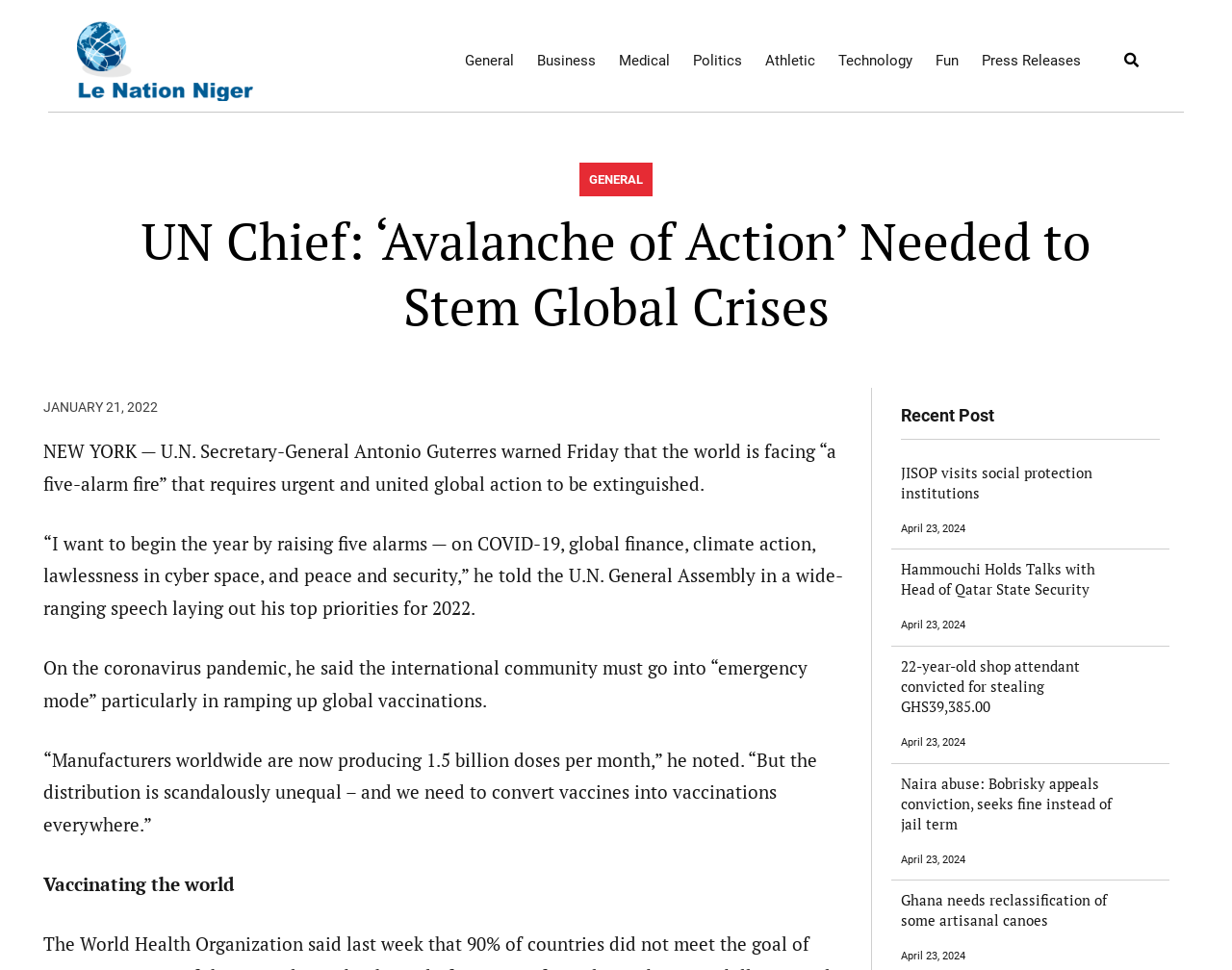Locate the UI element described by JISOP visits social protection institutions in the provided webpage screenshot. Return the bounding box coordinates in the format (top-left x, top-left y, bottom-right x, bottom-right y), ensuring all values are between 0 and 1.

[0.731, 0.477, 0.887, 0.517]